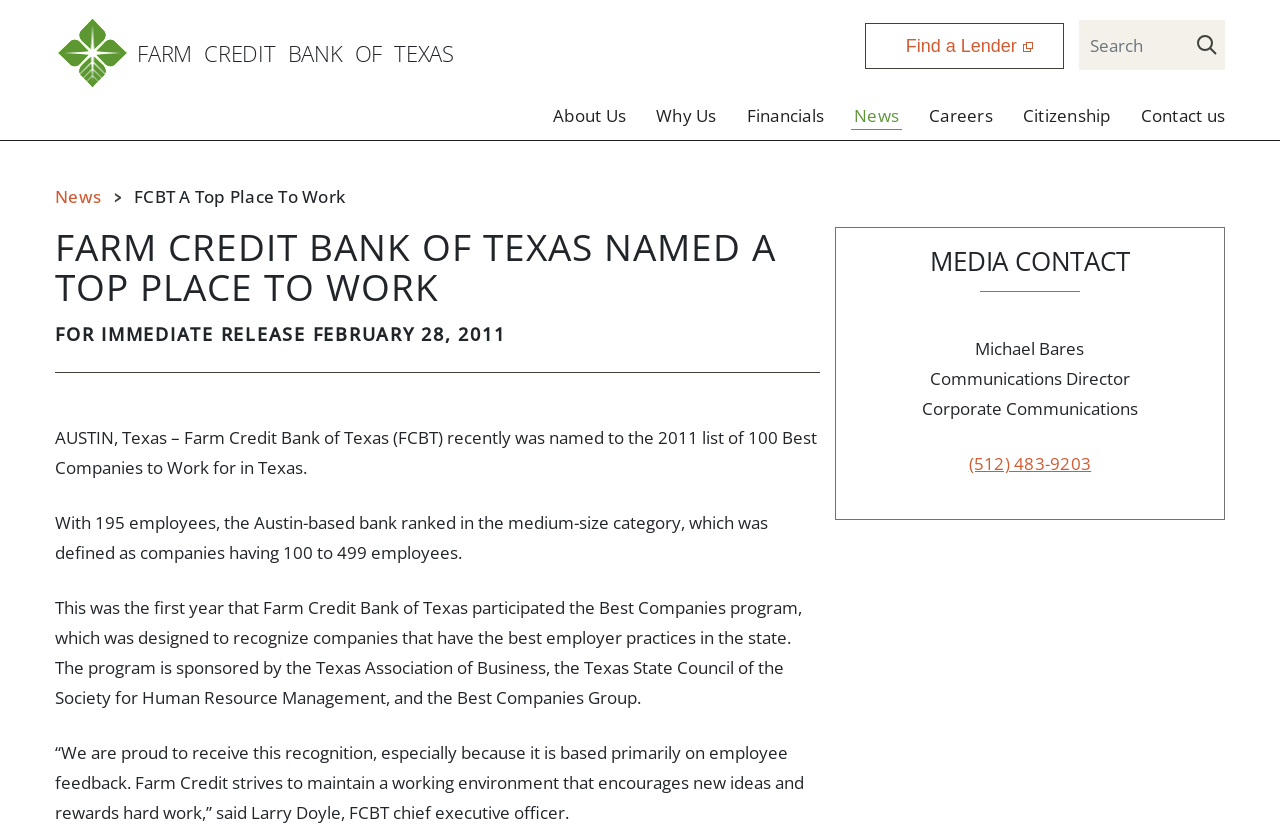Create an elaborate caption that covers all aspects of the webpage.

The webpage is about Farm Credit Bank of Texas being named a top place to work in Texas. At the top left, there is a link to the bank's website and an image of the bank's logo. To the right of the logo, there is a table with a heading that reads "FARM CREDIT BANK OF TEXAS" in bold font.

Below the table, there are several links to different sections of the website, including "Find a Lender", "About Us", "Why Us", "Financials", "News", "Careers", "Citizenship", and "Contact us". These links are arranged horizontally across the page.

On the left side of the page, there is a news article with a heading that reads "FARM CREDIT BANK OF TEXAS NAMED A TOP PLACE TO WORK" in bold font. The article has several paragraphs of text that describe the bank's achievement, including a quote from the CEO. The text is arranged in a single column that spans about two-thirds of the page.

On the right side of the page, there is a section with a heading that reads "MEDIA CONTACT" in bold font. This section contains the name, title, and contact information of the bank's Communications Director.

At the top right of the page, there is a search box with a magnifying glass icon and a button that says "Search".